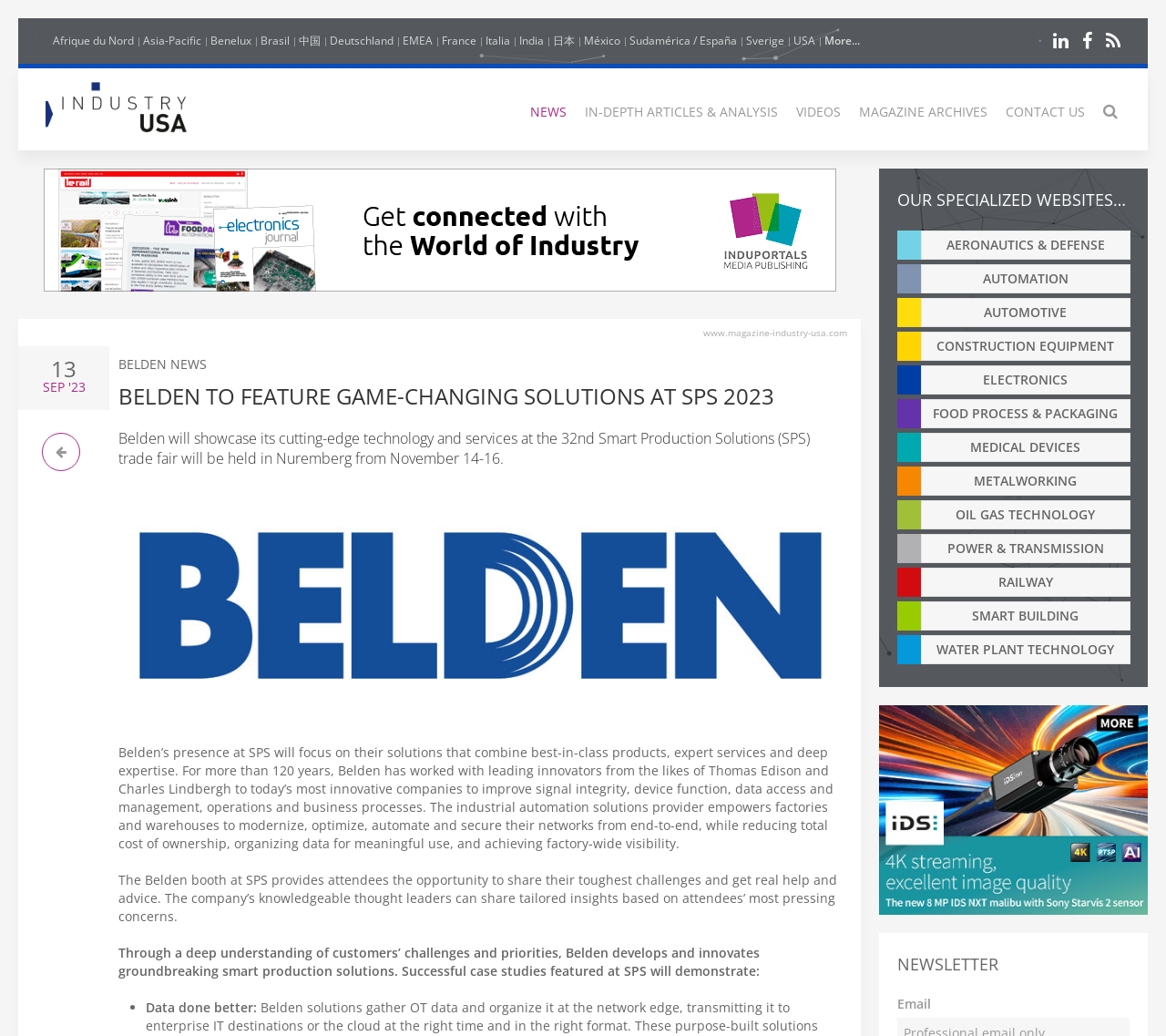Please identify the bounding box coordinates of the region to click in order to complete the task: "View the 'NEWS' section". The coordinates must be four float numbers between 0 and 1, specified as [left, top, right, bottom].

[0.448, 0.079, 0.492, 0.132]